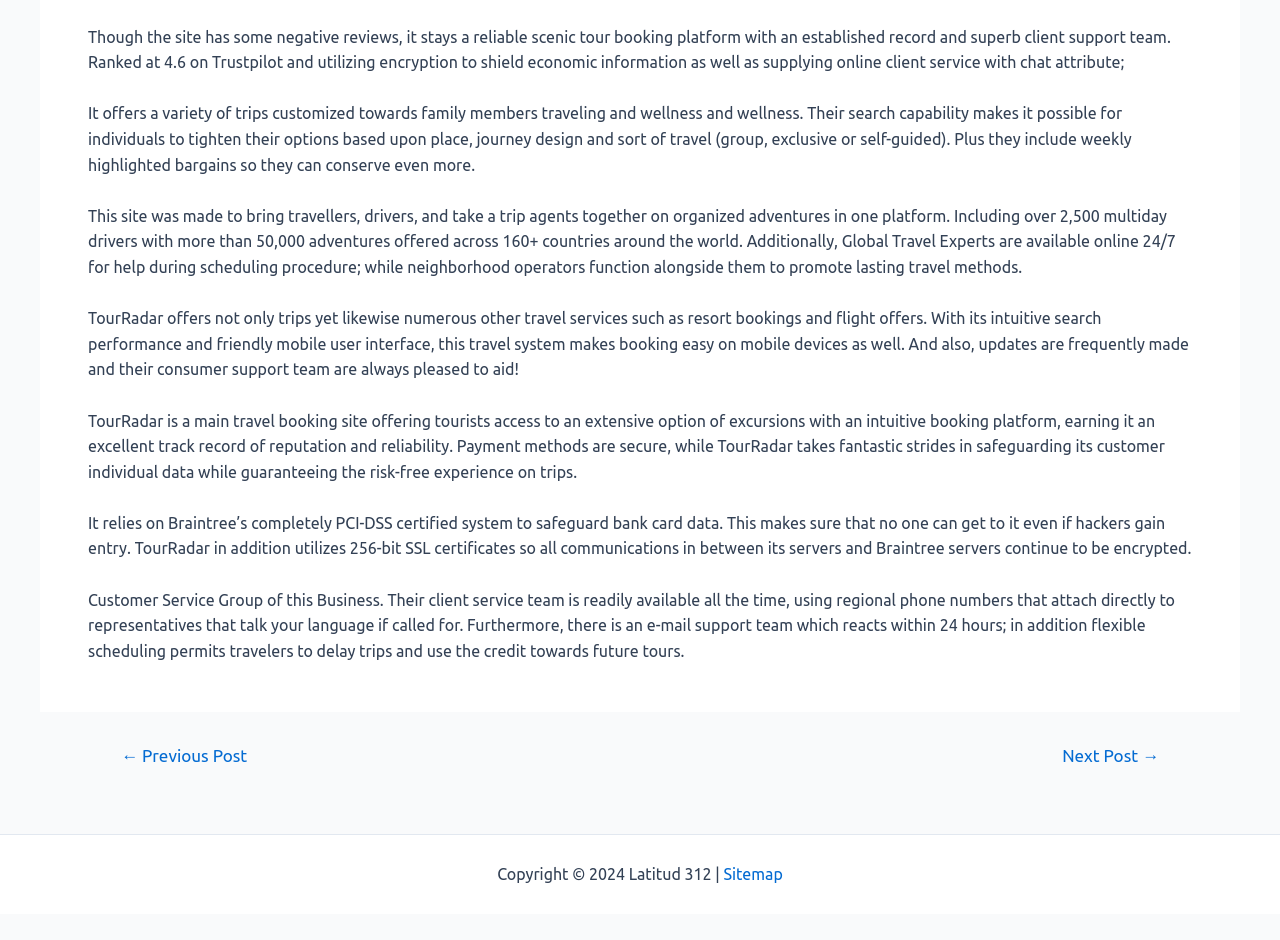How many multiday drivers are available on TourRadar?
Give a detailed explanation using the information visible in the image.

The number of multiday drivers available on TourRadar is mentioned in the third StaticText element, which states 'Including over 2,500 multiday drivers...'